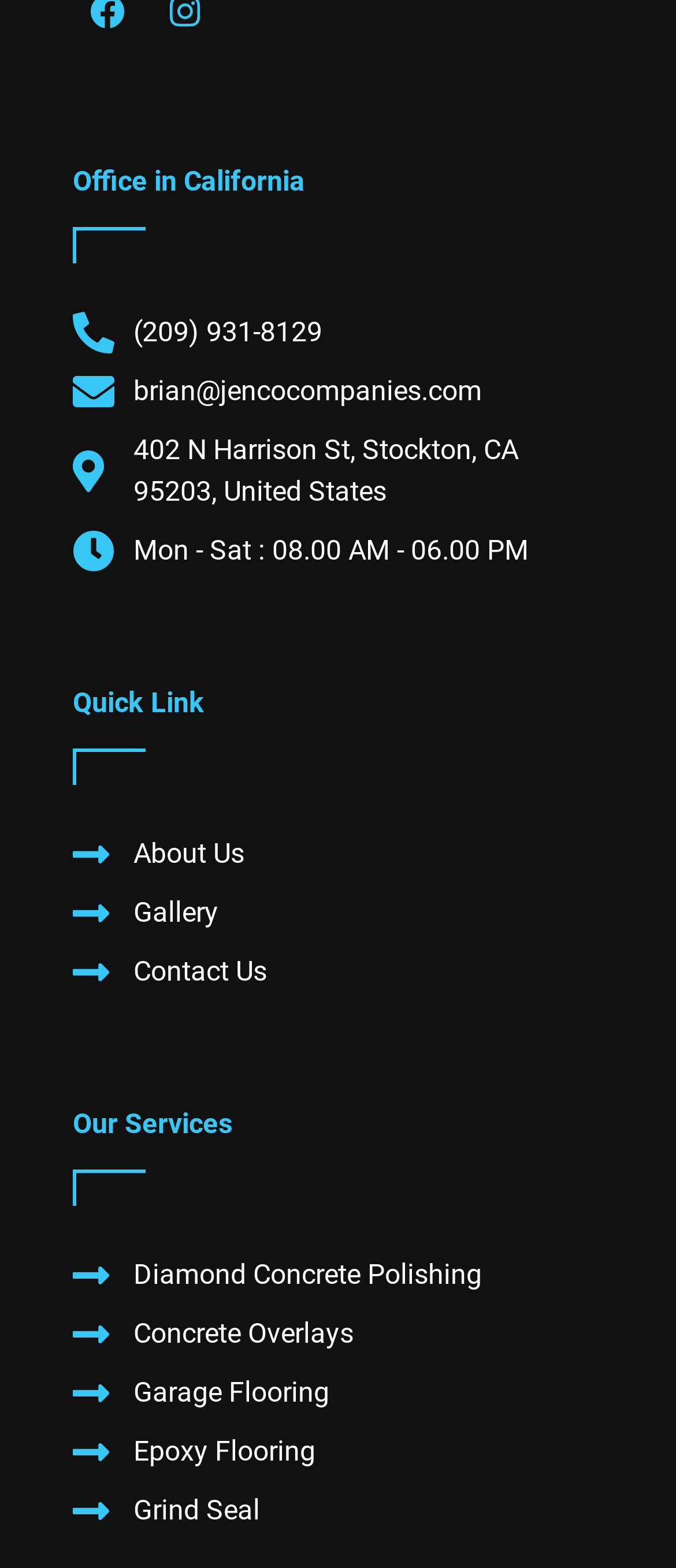Please determine the bounding box coordinates of the element to click in order to execute the following instruction: "Get in touch with the office". The coordinates should be four float numbers between 0 and 1, specified as [left, top, right, bottom].

[0.108, 0.606, 0.892, 0.633]